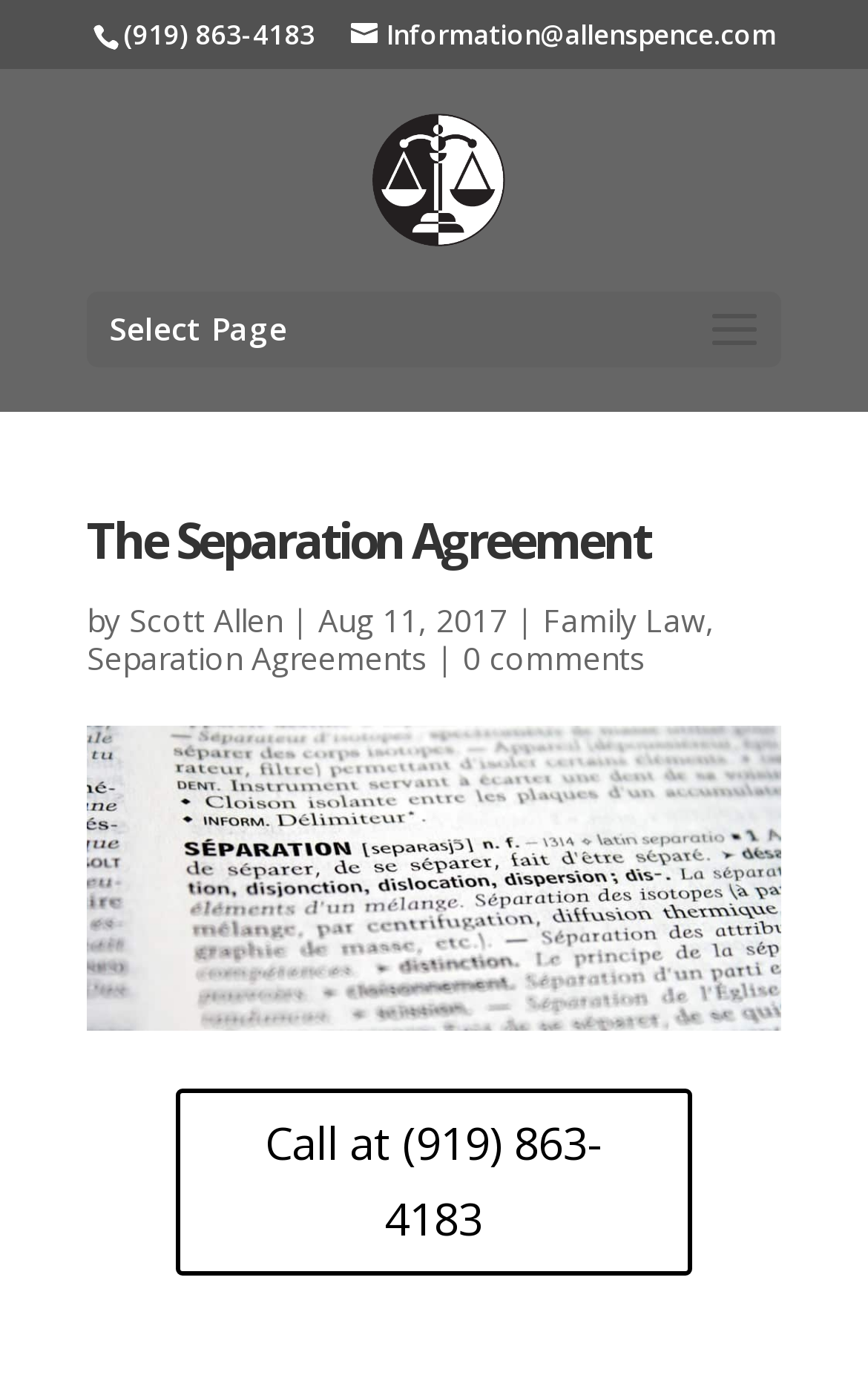Determine the bounding box for the UI element as described: "Call at (919) 863-4183". The coordinates should be represented as four float numbers between 0 and 1, formatted as [left, top, right, bottom].

[0.203, 0.789, 0.797, 0.925]